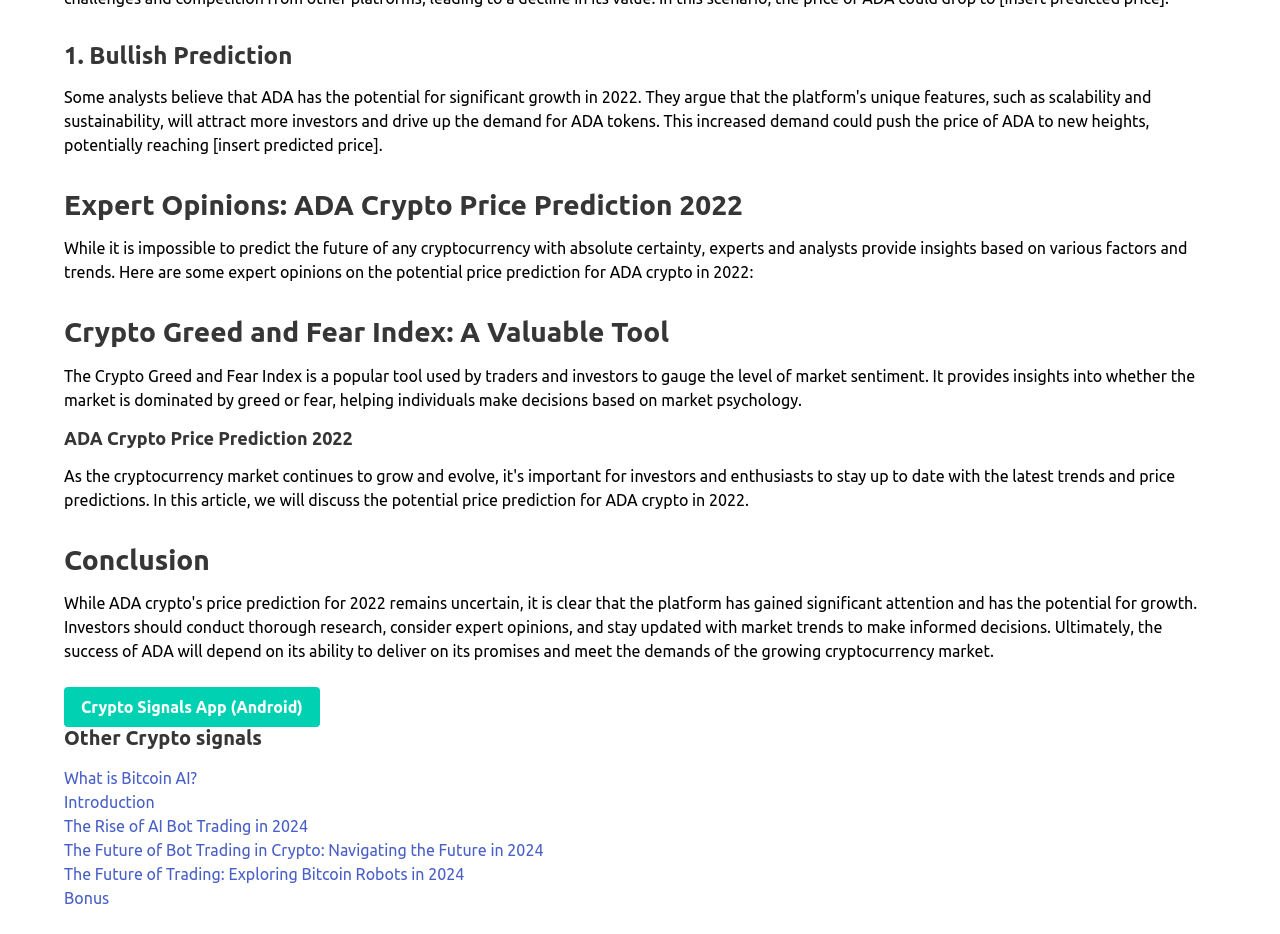Determine the bounding box coordinates for the clickable element required to fulfill the instruction: "Learn about ADA Crypto Price Prediction 2022". Provide the coordinates as four float numbers between 0 and 1, i.e., [left, top, right, bottom].

[0.05, 0.458, 0.95, 0.48]